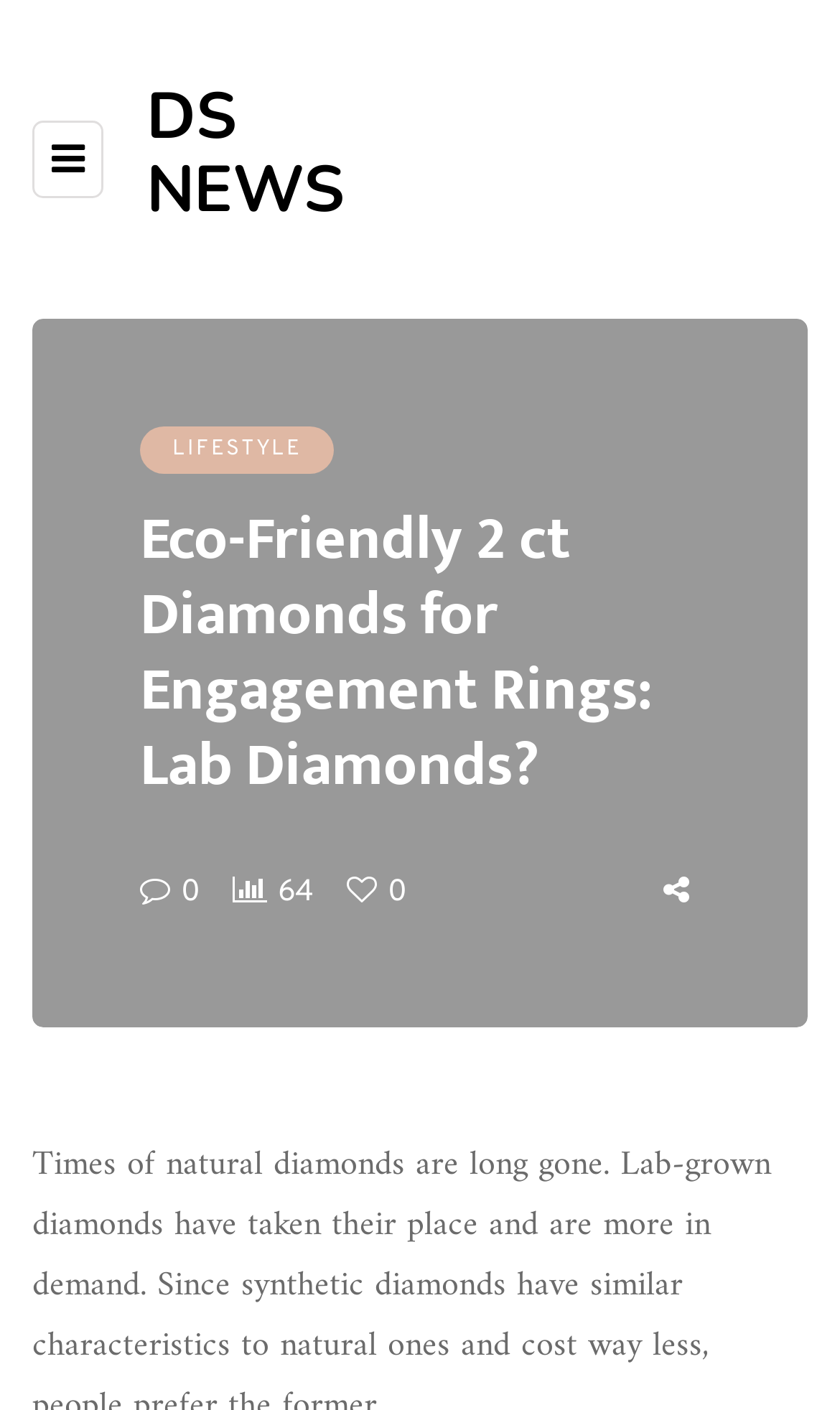What is the category of the article?
Provide a short answer using one word or a brief phrase based on the image.

LIFESTYLE